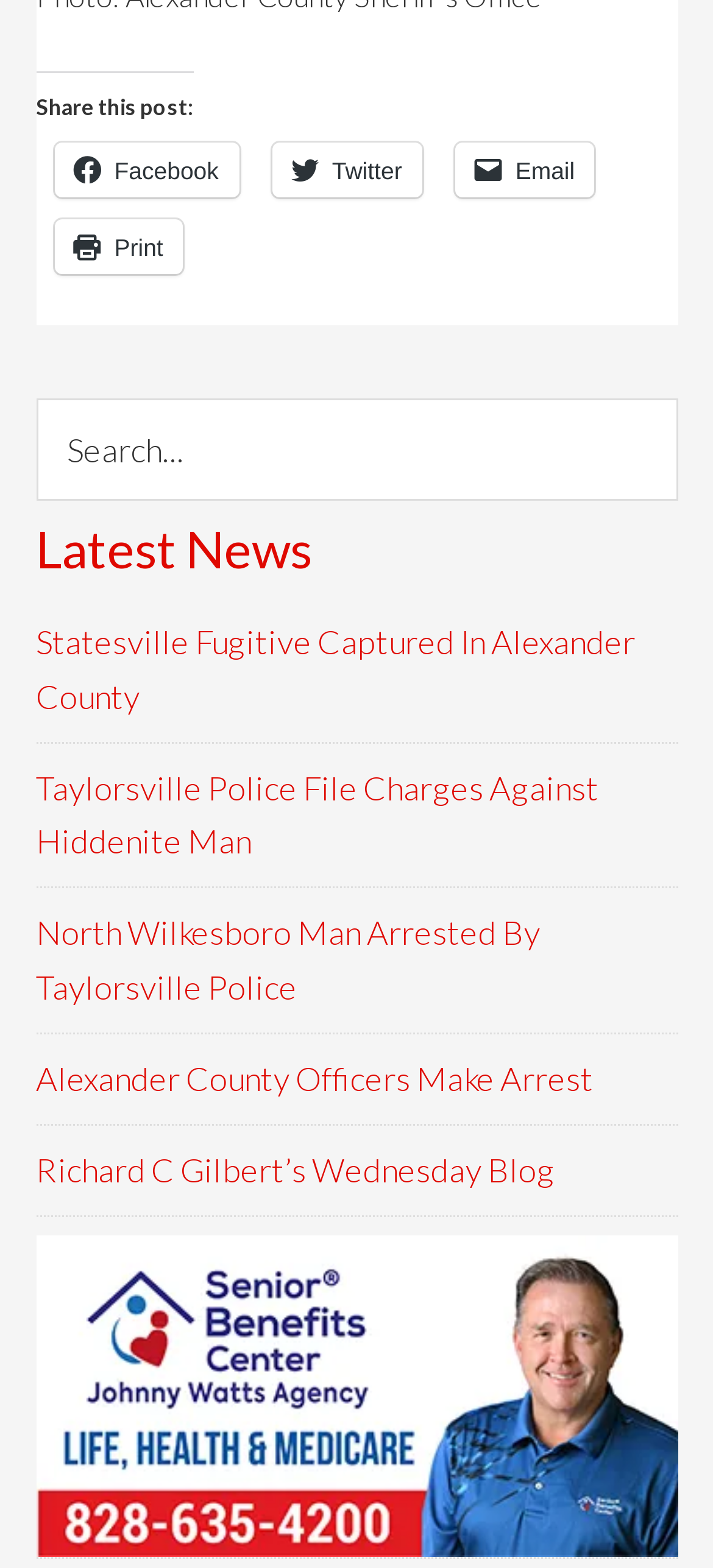Identify the bounding box coordinates for the element that needs to be clicked to fulfill this instruction: "Share on Facebook". Provide the coordinates in the format of four float numbers between 0 and 1: [left, top, right, bottom].

[0.076, 0.091, 0.335, 0.126]